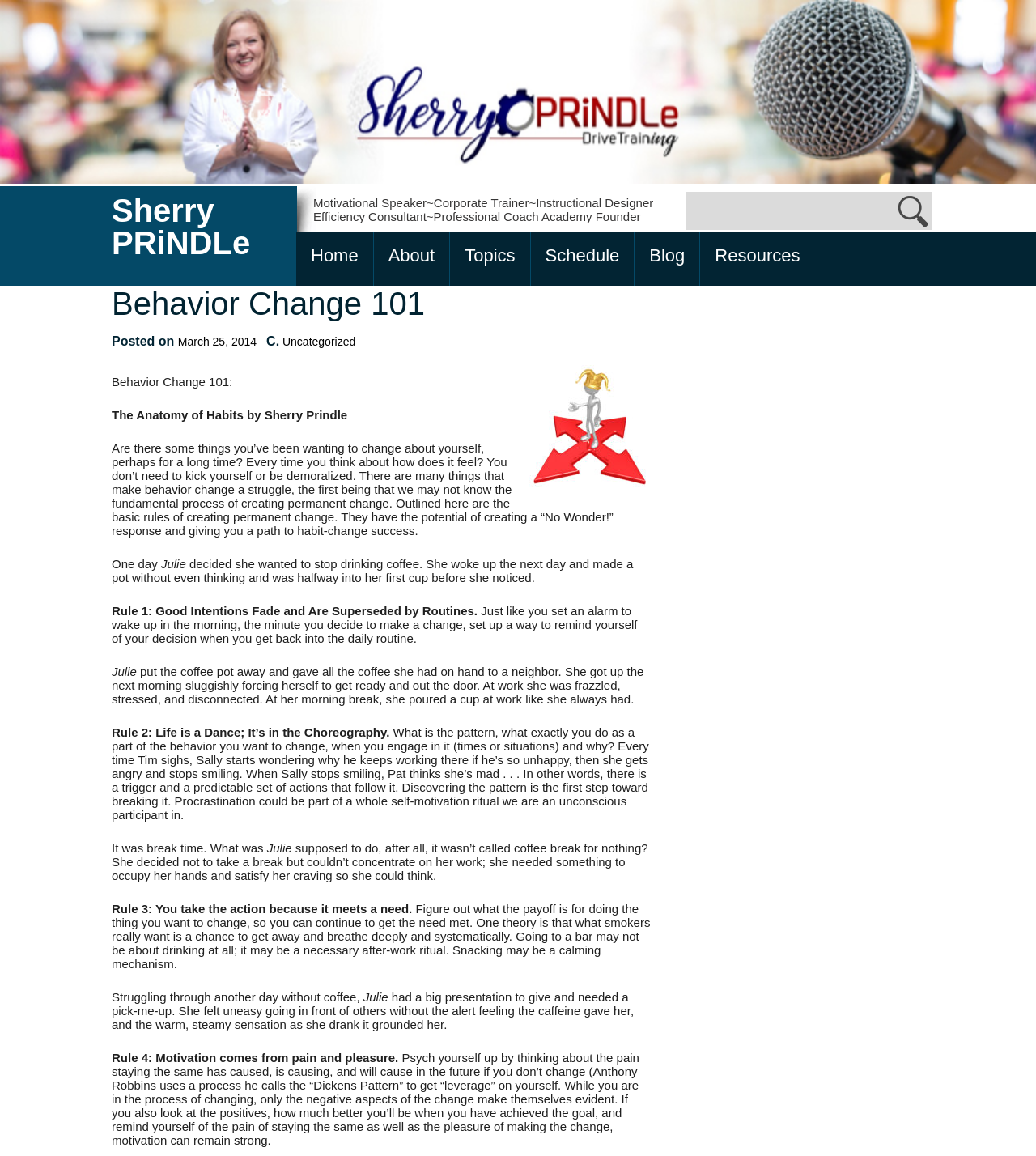What is the purpose of Rule 1 in behavior change?
Offer a detailed and full explanation in response to the question.

According to the webpage, Rule 1 in behavior change is to set up a way to remind oneself of the decision when getting back into the daily routine, as indicated by the StaticText element with the text 'Just like you set an alarm to wake up in the morning, the minute you decide to make a change, set up a way to remind yourself of your decision when you get back into the daily routine'.